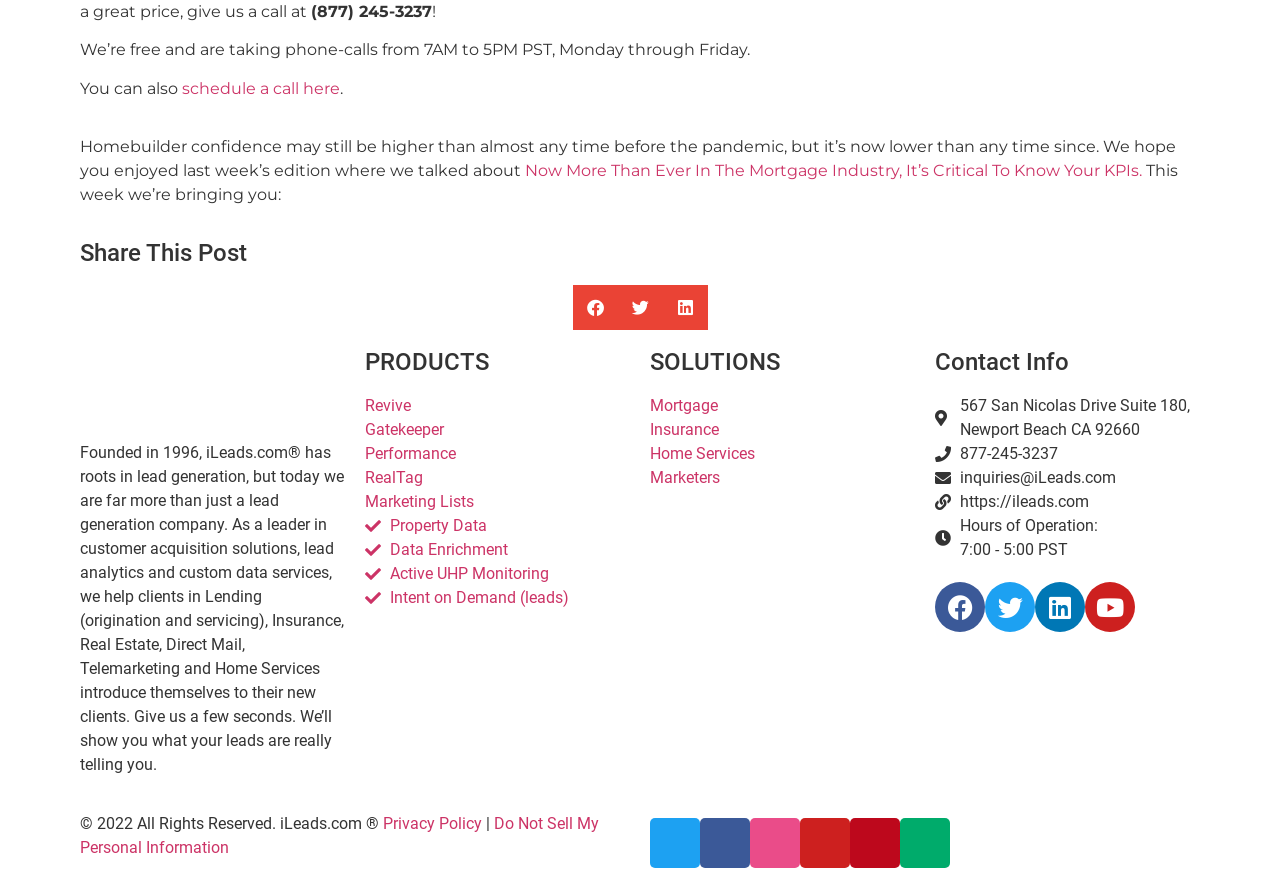Identify the bounding box coordinates of the specific part of the webpage to click to complete this instruction: "View the Revive product".

[0.285, 0.446, 0.492, 0.473]